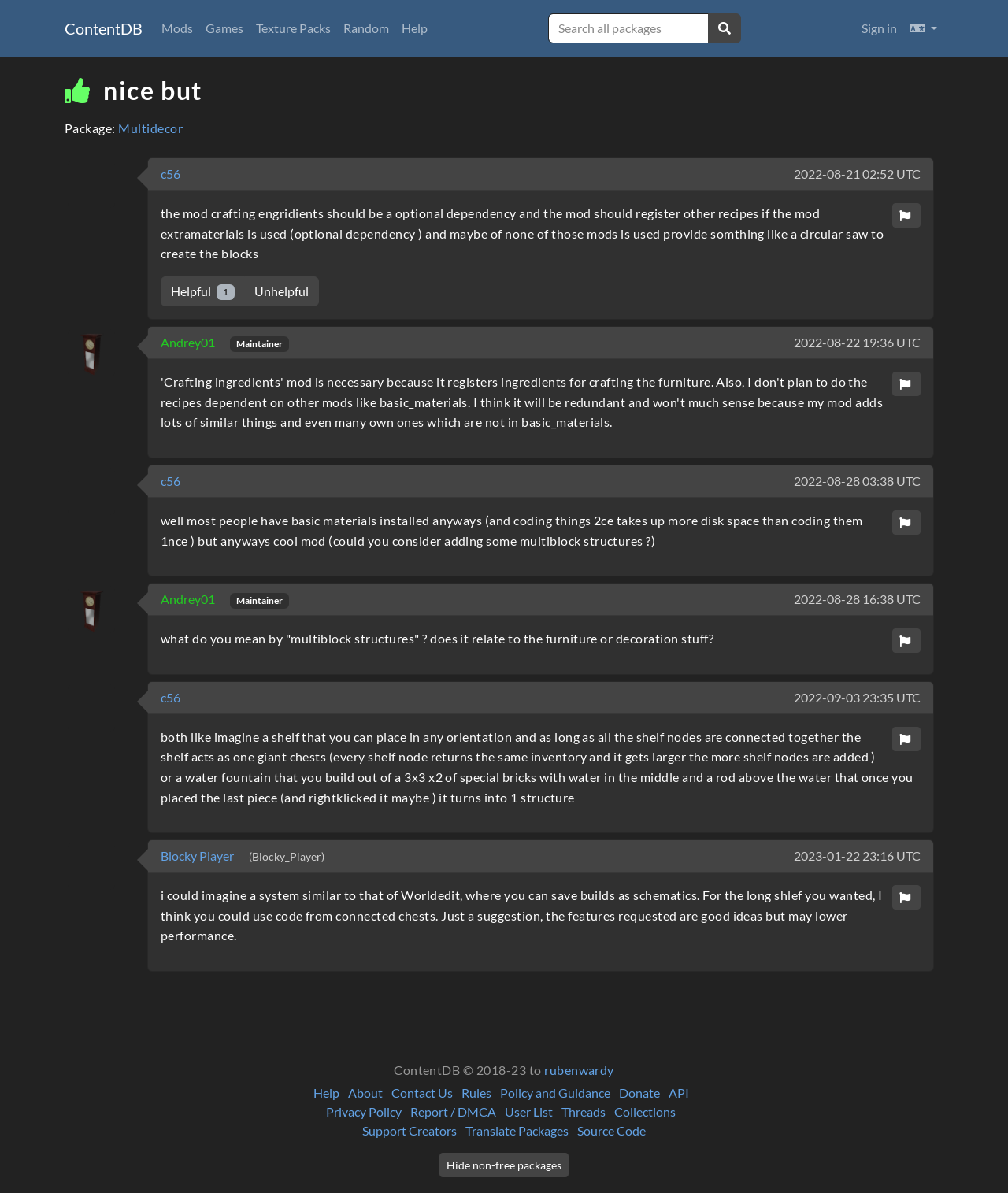Can you give a comprehensive explanation to the question given the content of the image?
What is the role of Andrey01?

Andrey01 is the maintainer of the package, as indicated by the StaticText element with the text 'Maintainer' next to their username.